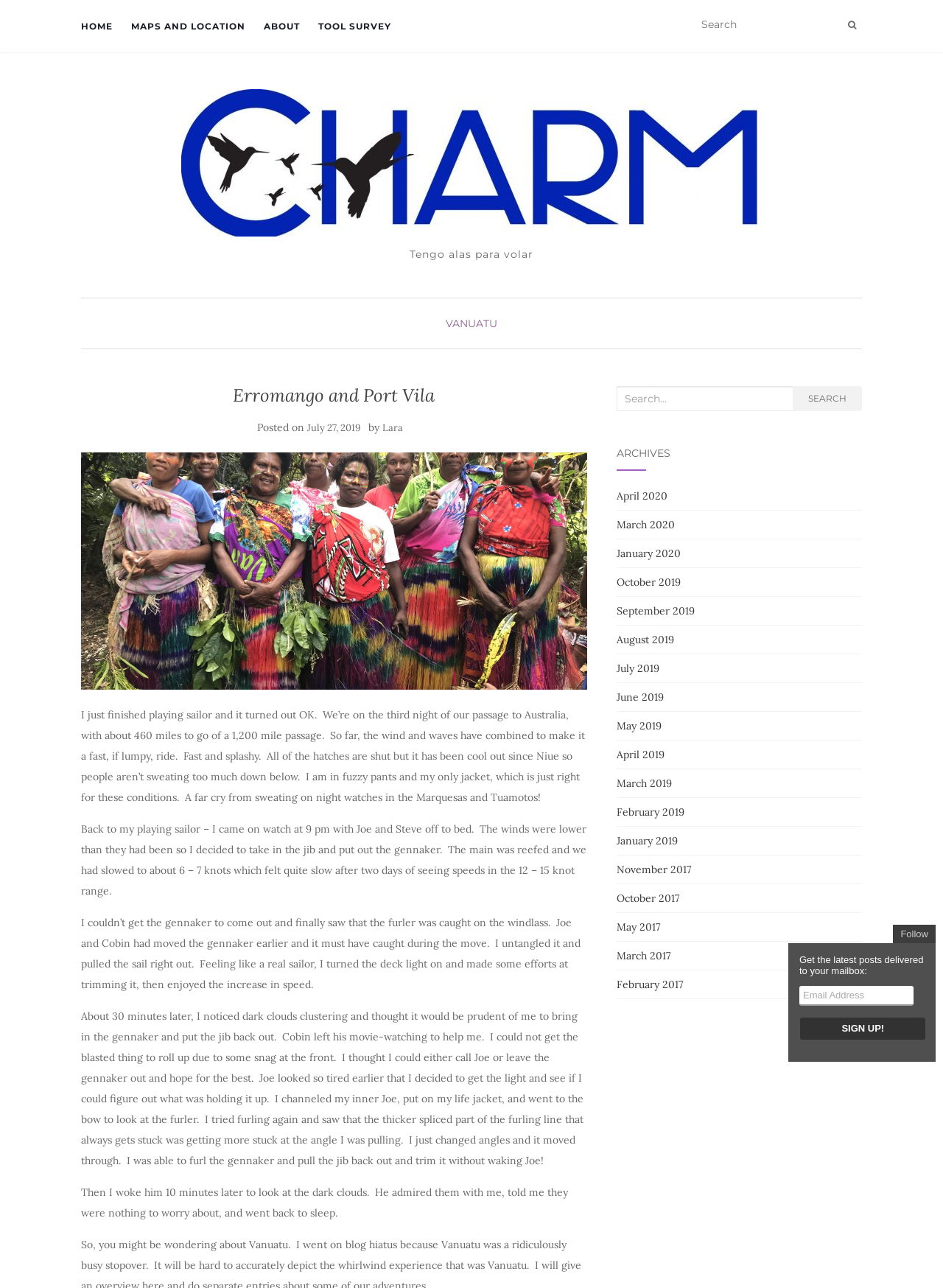Convey a detailed summary of the webpage, mentioning all key elements.

The webpage is about a travel blog, specifically a sailing journey. At the top, there are five navigation links: "HOME", "MAPS AND LOCATION", "ABOUT", "TOOL SURVEY", and a search bar with a magnifying glass icon. Below the navigation links, there is a prominent link "Charm of 5" with an associated image.

The main content of the page is a blog post titled "Erromango and Port Vila" with a posted date of July 27, 2019, and an author named Lara. The post describes the author's experience sailing and playing sailor, including their efforts to trim the sail and navigate through wind and waves.

To the right of the blog post, there is a sidebar with several sections. The top section has a search bar with a label "Search for:" and a "SEARCH" button. Below the search bar, there is an "ARCHIVES" section with links to various months and years, from April 2020 to February 2017.

At the bottom of the page, there is a section to sign up for email updates with a label "Get the latest posts delivered to your mailbox:" and a button "Sign up!".